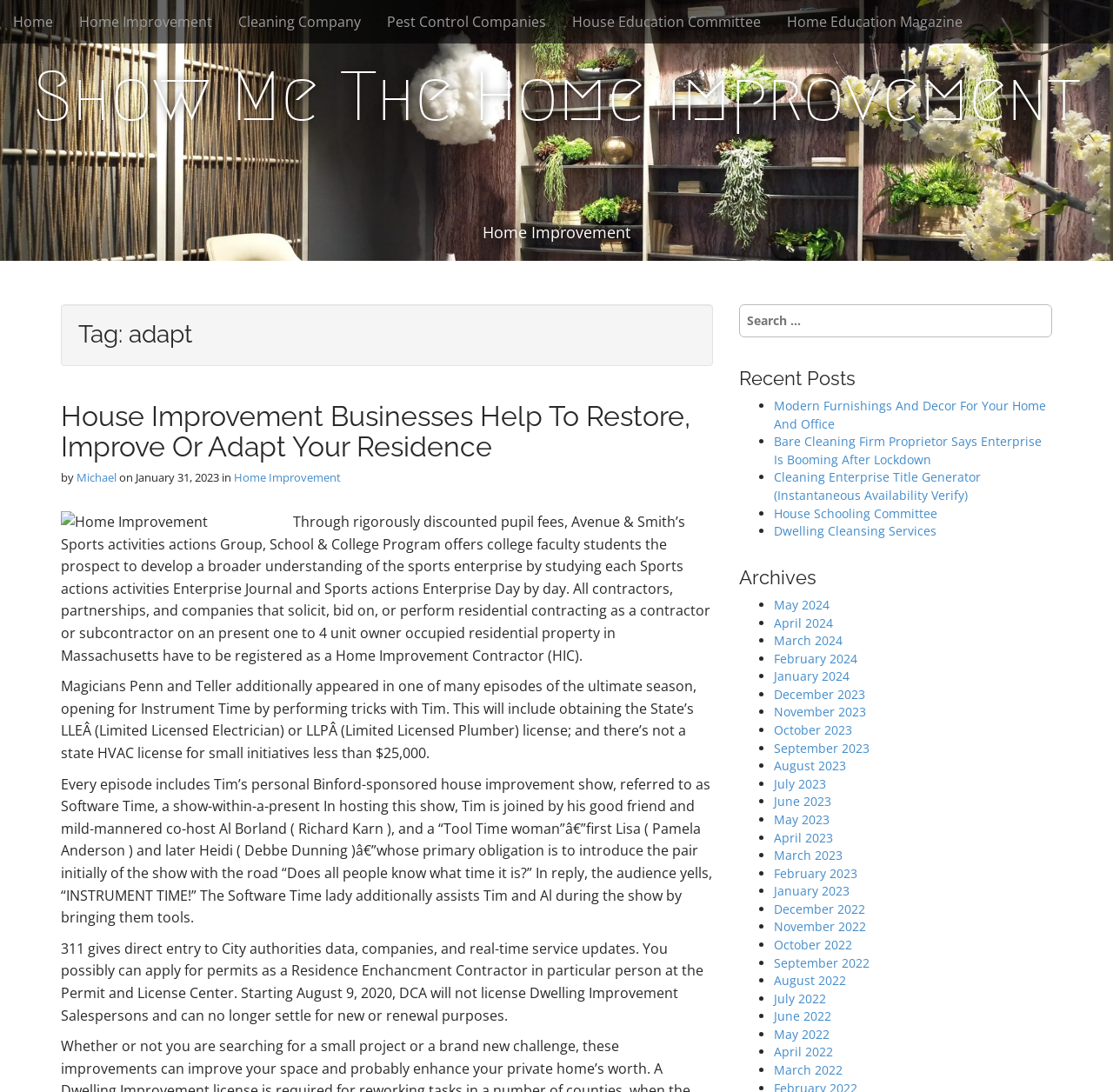Explain in detail what is displayed on the webpage.

This webpage is about home improvement, with a focus on various aspects of the topic. At the top, there are six links to different categories, including "Home", "Home Improvement", "Cleaning Company", "Pest Control Companies", "House Education Committee", and "Home Education Magazine". 

Below these links, there is a table with a heading "Tag: adapt" and a subheading "House Improvement Businesses Help To Restore, Improve Or Adapt Your Residence". The table contains an article with a title, author "Michael", and a date "January 31, 2023". The article discusses home improvement contractors and their registration requirements in Massachusetts.

To the right of the article, there is an image related to home improvement. Below the image, there are three blocks of text discussing different topics, including sports business, home improvement shows, and government services.

Further down the page, there is a search bar with a label "Search for:". Below the search bar, there is a heading "Recent Posts" with a list of five links to recent articles, including "Modern Furnishings And Decor For Your Home And Office", "Bare Cleaning Firm Proprietor Says Enterprise Is Booming After Lockdown", and "House Schooling Committee".

Finally, there is a heading "Archives" with a list of links to monthly archives from May 2024 to December 2022.